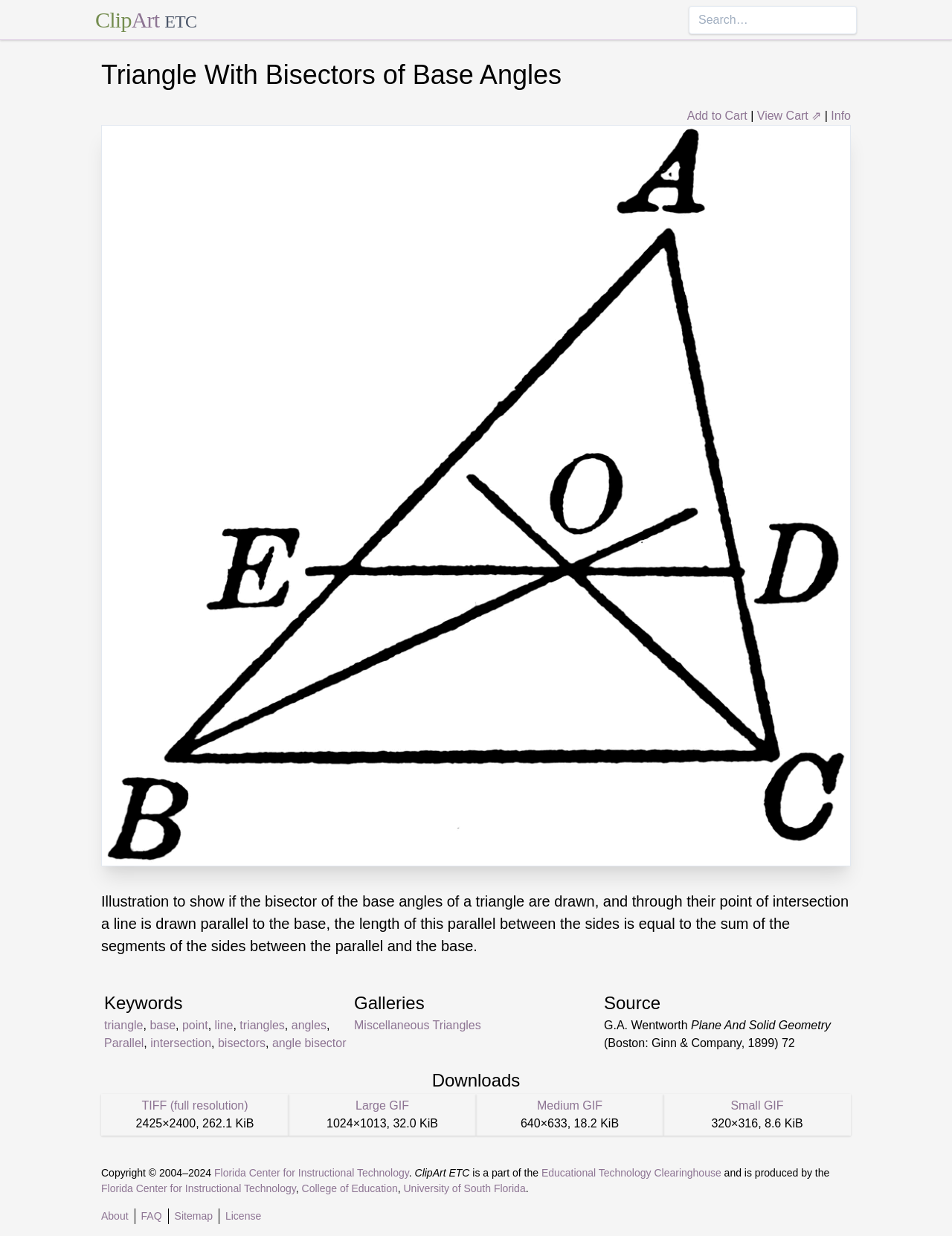Please find and give the text of the main heading on the webpage.

Triangle With Bisectors of Base Angles